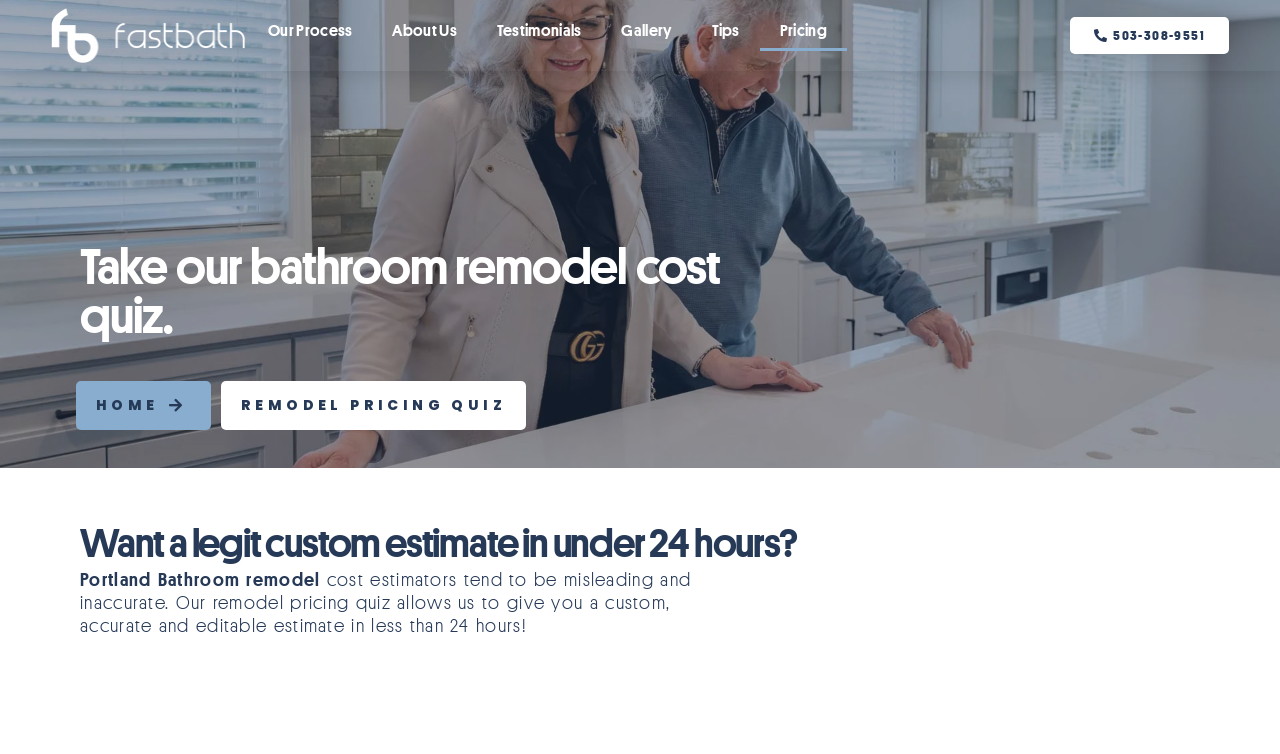What is the name of the city mentioned on the webpage?
Based on the visual, give a brief answer using one word or a short phrase.

Portland